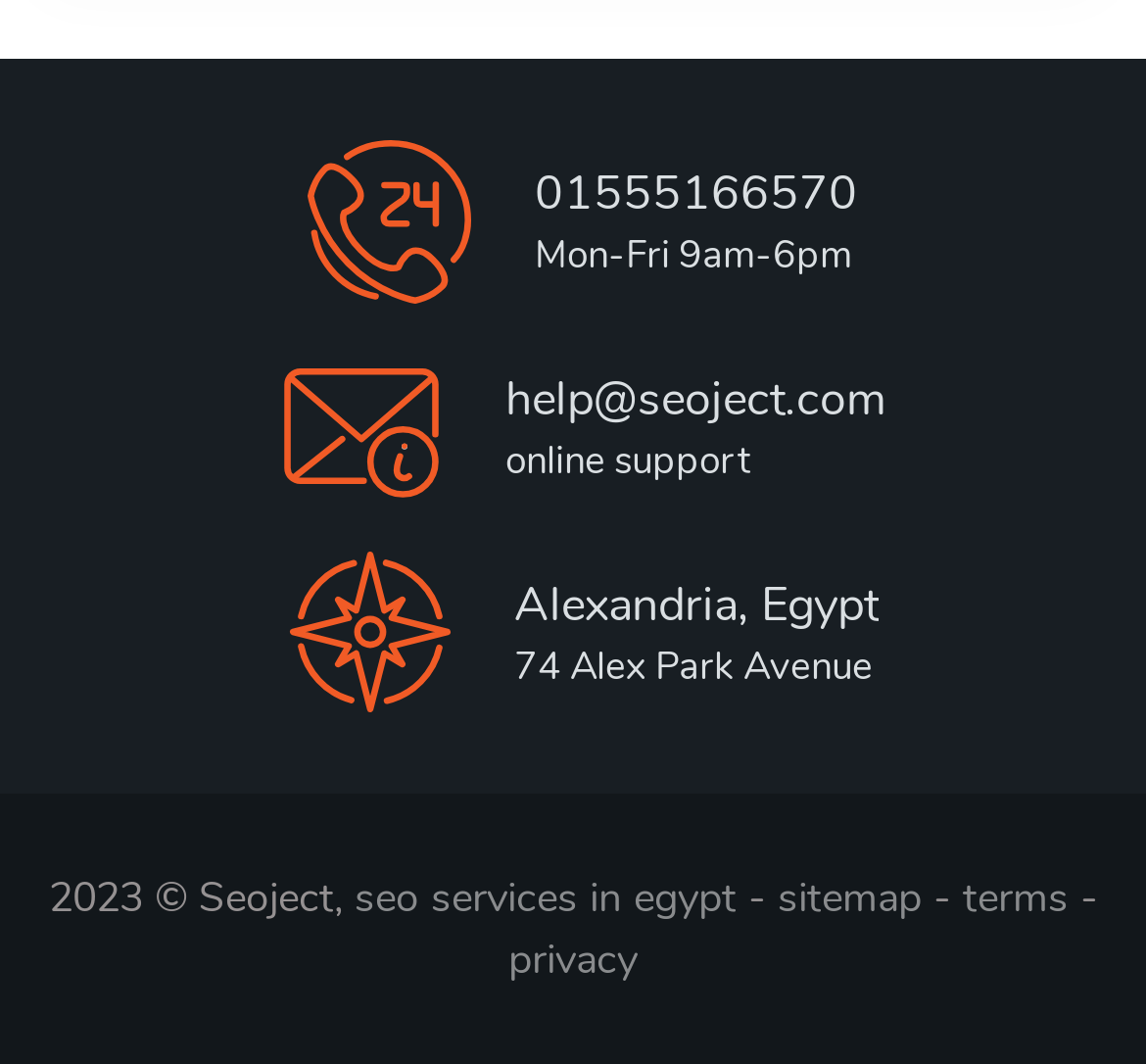Please provide the bounding box coordinate of the region that matches the element description: sitemap. Coordinates should be in the format (top-left x, top-left y, bottom-right x, bottom-right y) and all values should be between 0 and 1.

[0.678, 0.819, 0.804, 0.871]